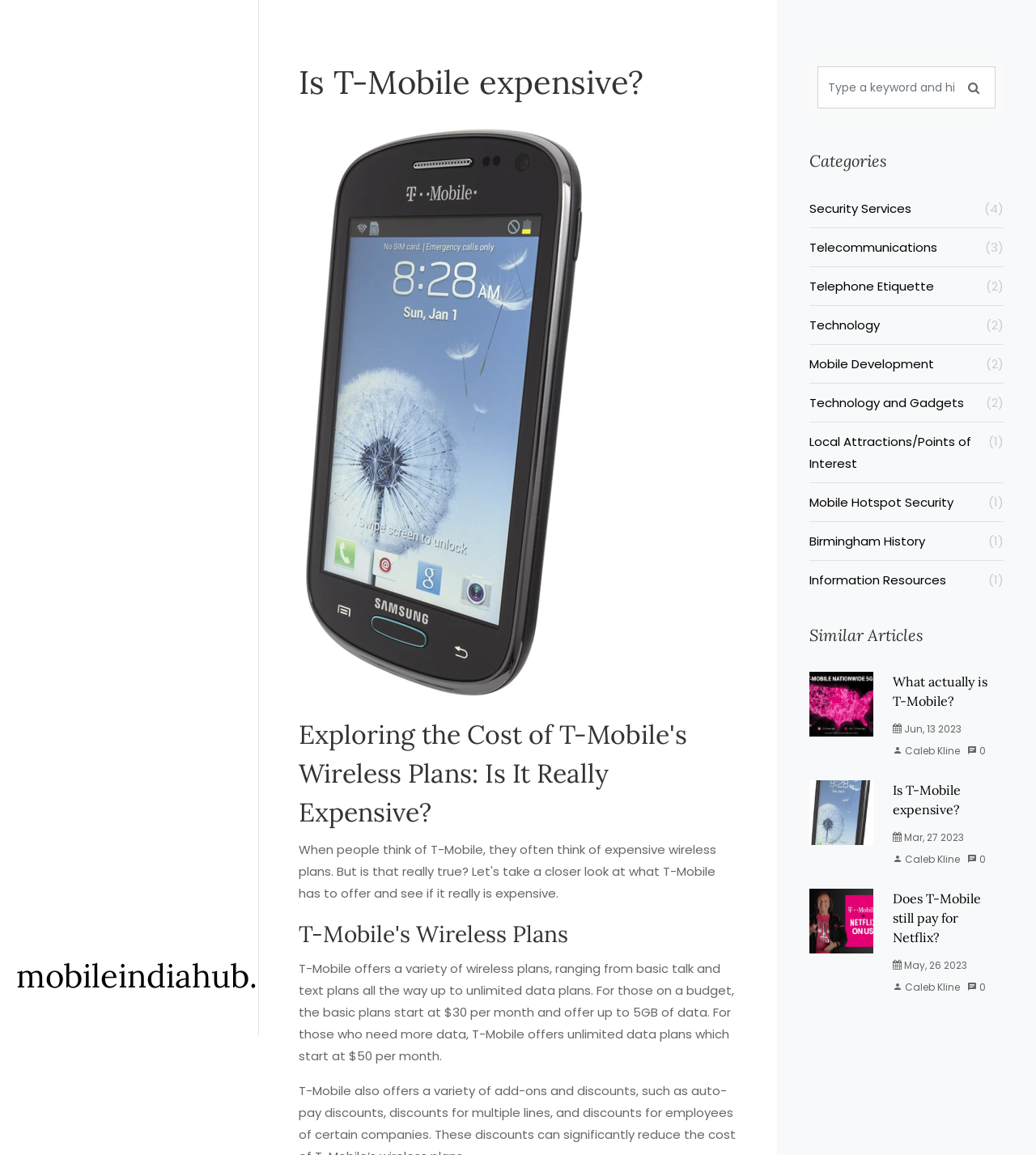Kindly provide the bounding box coordinates of the section you need to click on to fulfill the given instruction: "Learn about what T-Mobile is".

[0.861, 0.582, 0.969, 0.615]